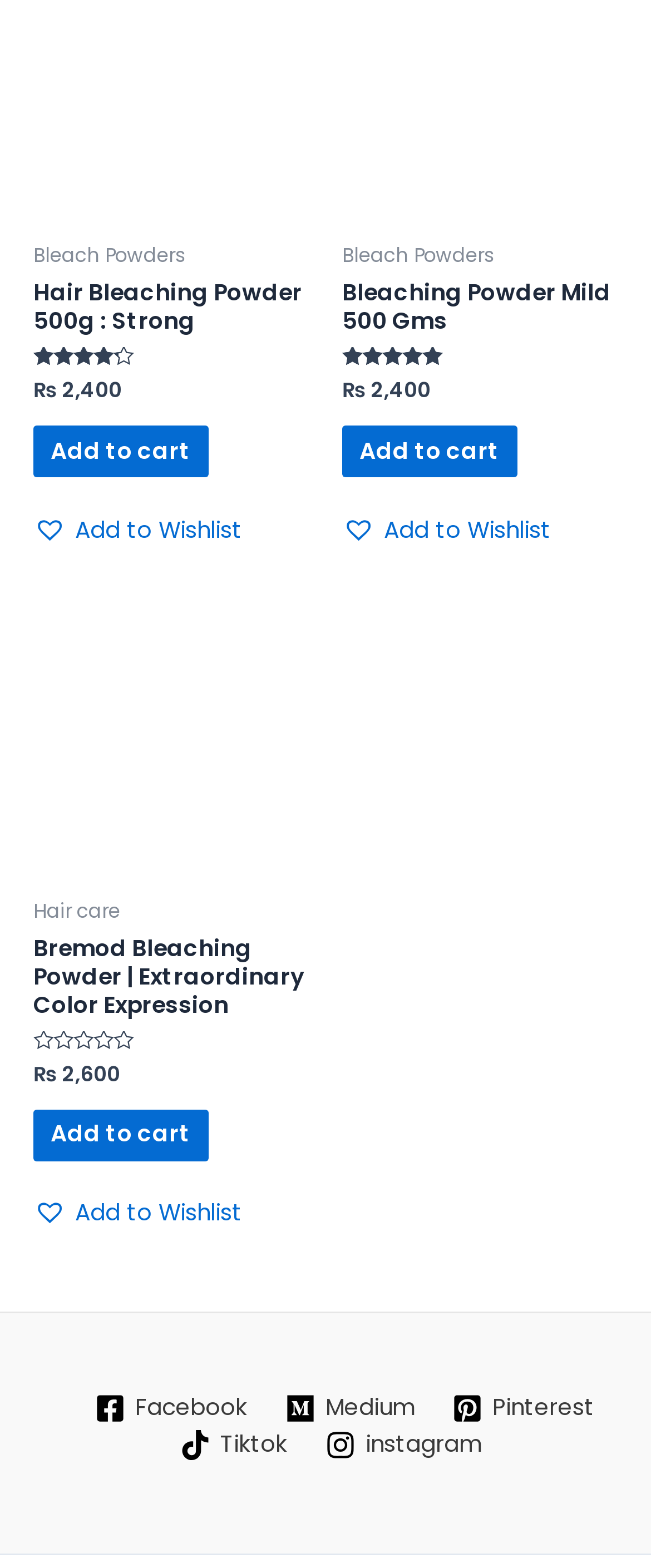Please find the bounding box coordinates (top-left x, top-left y, bottom-right x, bottom-right y) in the screenshot for the UI element described as follows: Bleaching Powder Mild 500 Gms

[0.526, 0.174, 0.949, 0.21]